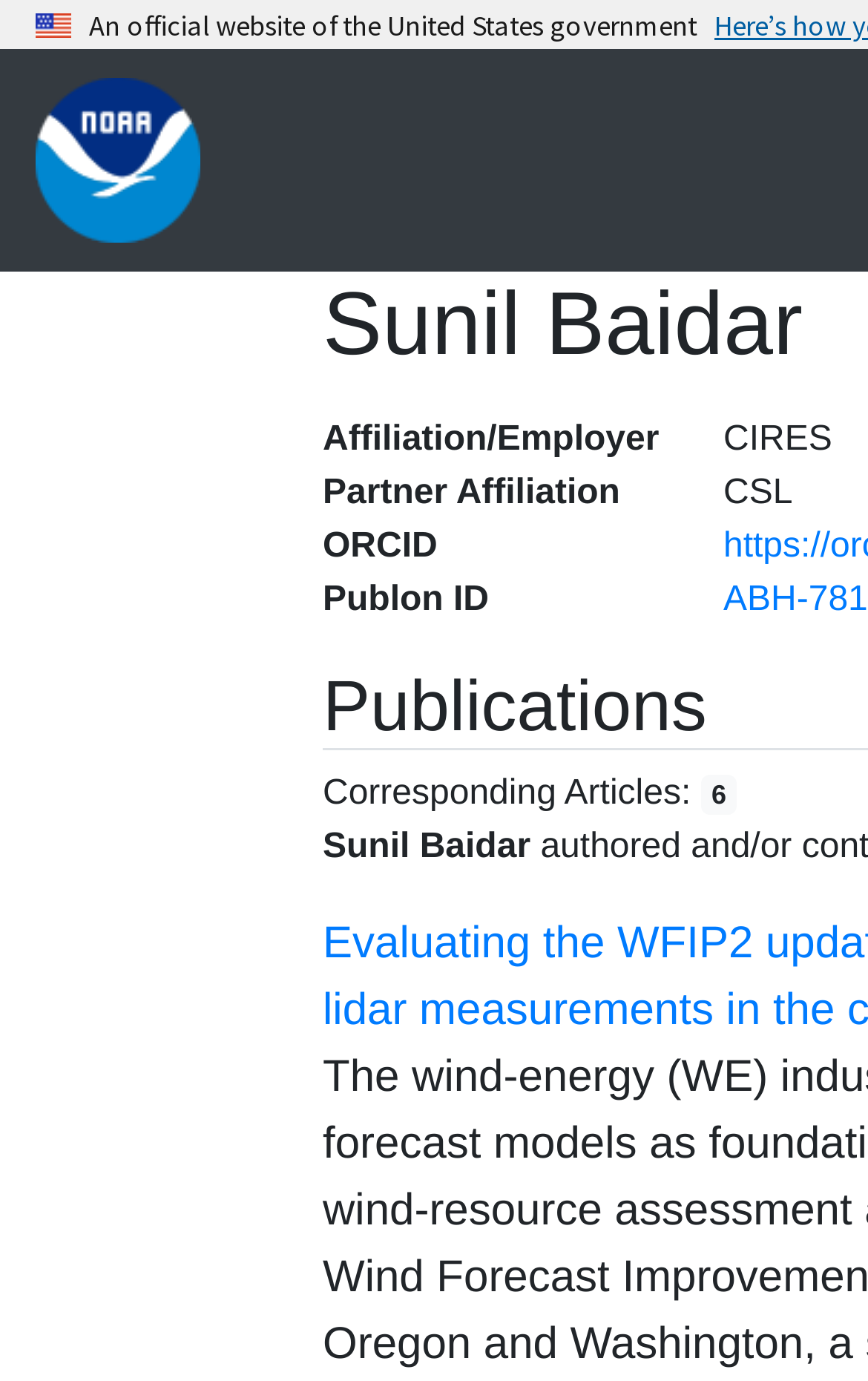Provide a short answer using a single word or phrase for the following question: 
What is the name of the author?

Sunil Baidar